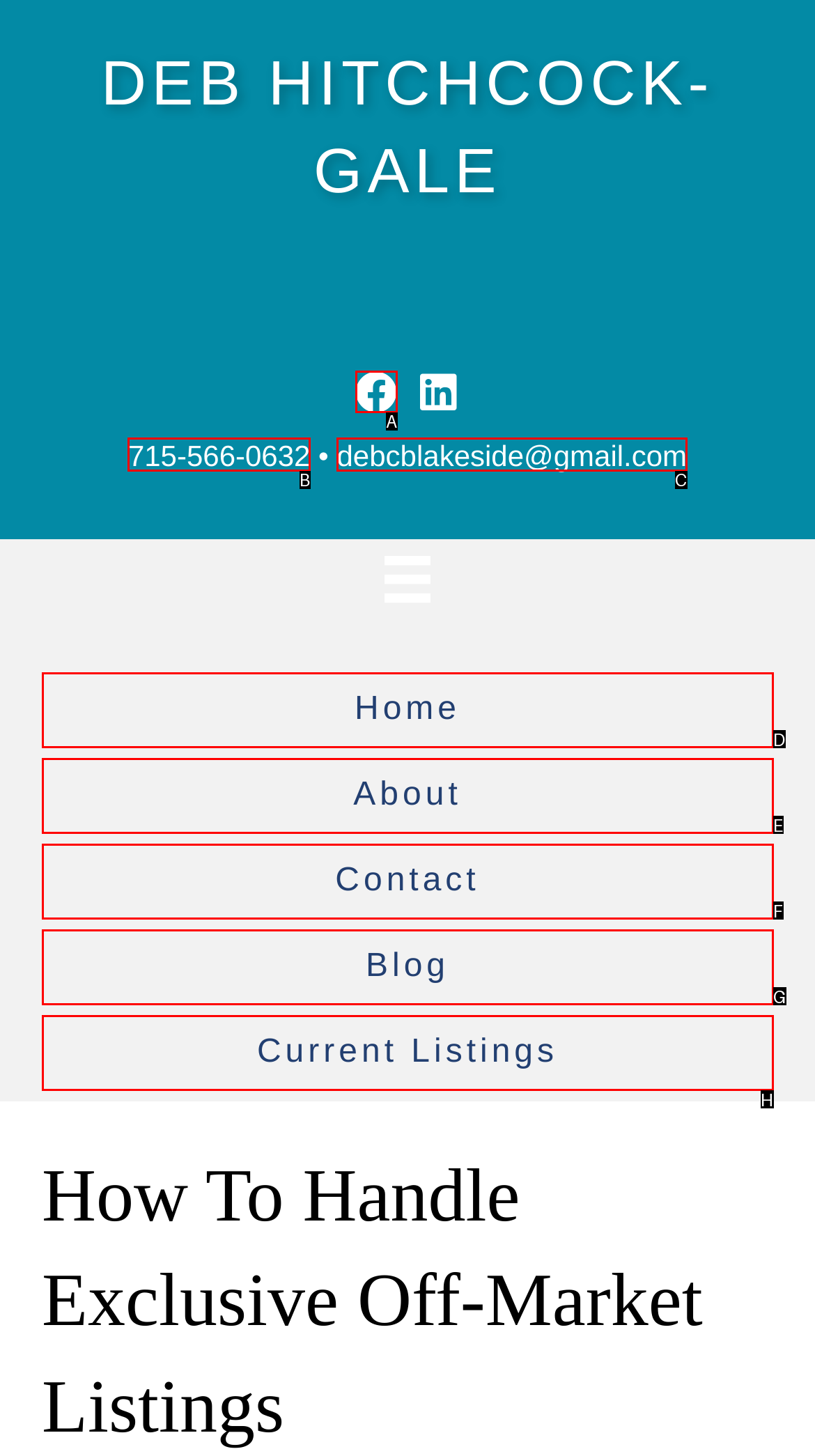Which UI element corresponds to this description: Contact
Reply with the letter of the correct option.

F